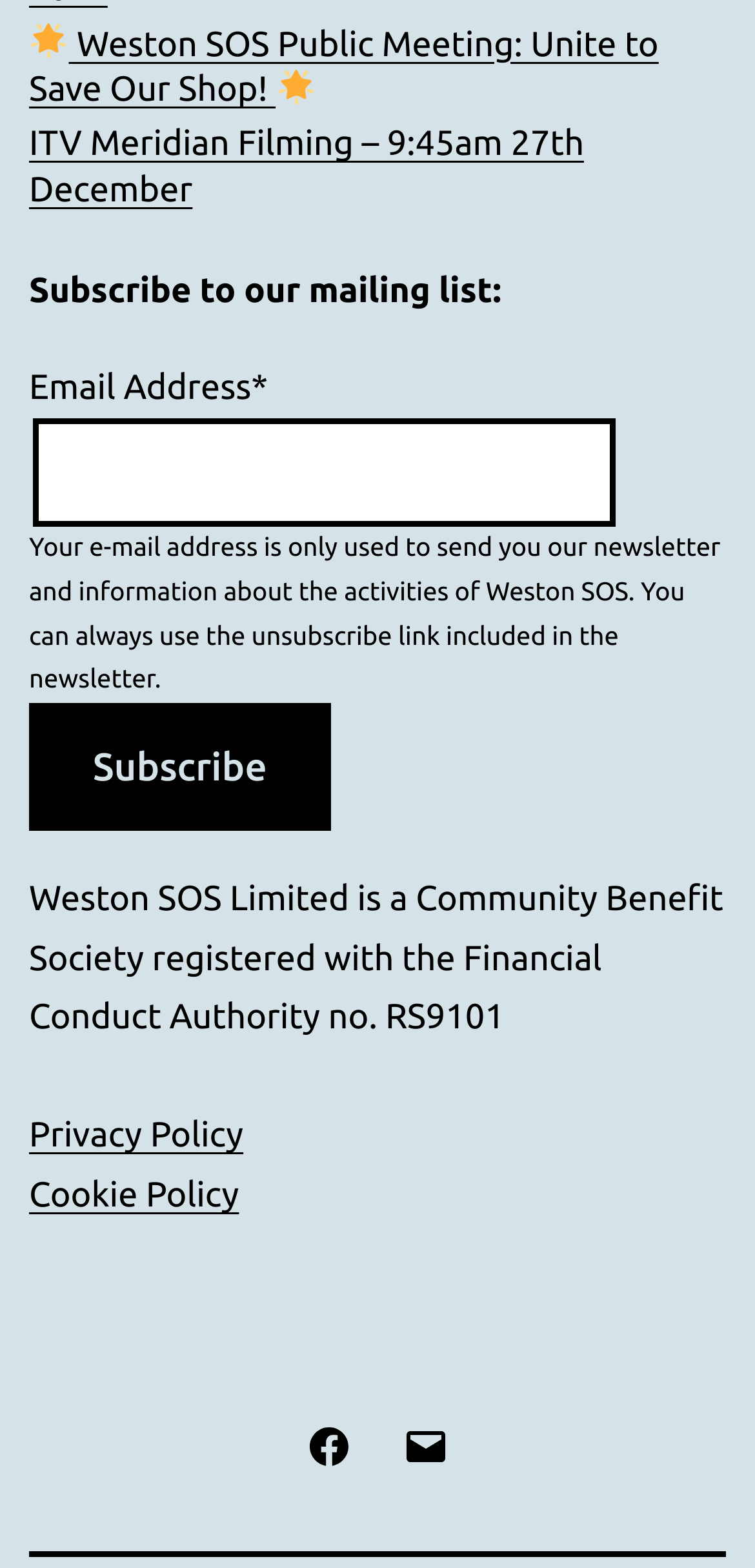What is the purpose of the 'Subscribe' button?
Please provide a single word or phrase based on the screenshot.

To subscribe to mailing list